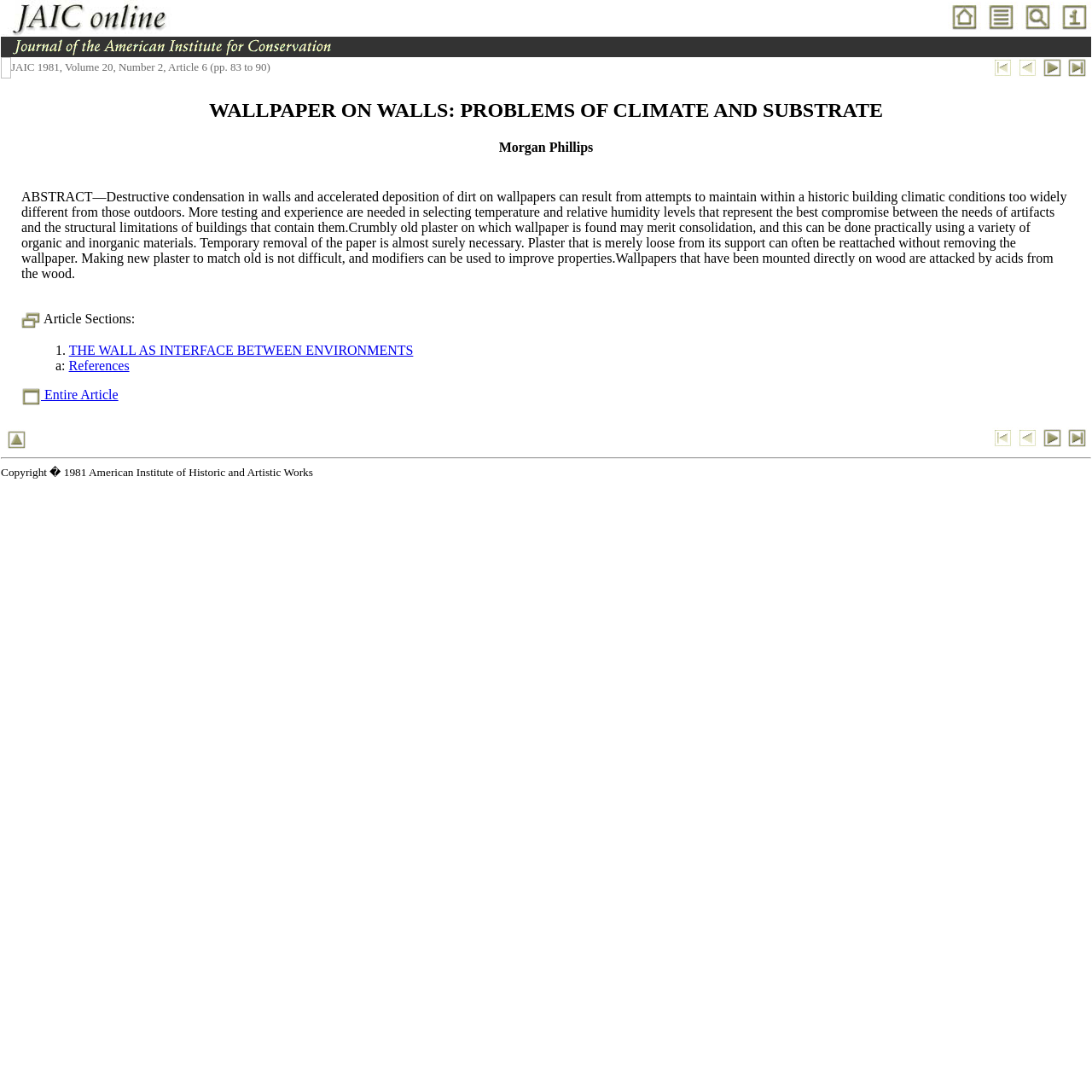Specify the bounding box coordinates of the area to click in order to follow the given instruction: "Go to previous slide."

None